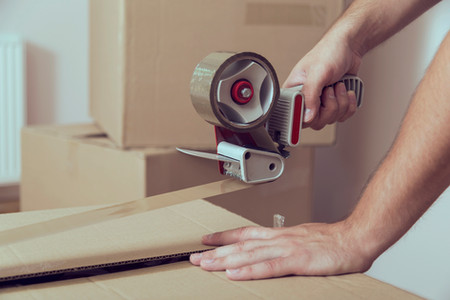Generate an elaborate caption that covers all aspects of the image.

The image depicts a close-up view of a person's hands carefully sealing a cardboard moving box with adhesive tape. The individual is using a tape dispenser, showcasing the methodical preparation involved in the moving process. In the background, stacks of cardboard boxes can be seen, emphasizing the state of transition and organization synonymous with relocating to a new home. This scene captures the essence of moving—marked by both excitement for a new beginning and the necessary diligence in planning and packing. It aligns with the theme of the surrounding text, which offers survival tips for making the moving process smoother and more efficient, particularly in bustling locations like Brisbane and Sydney.